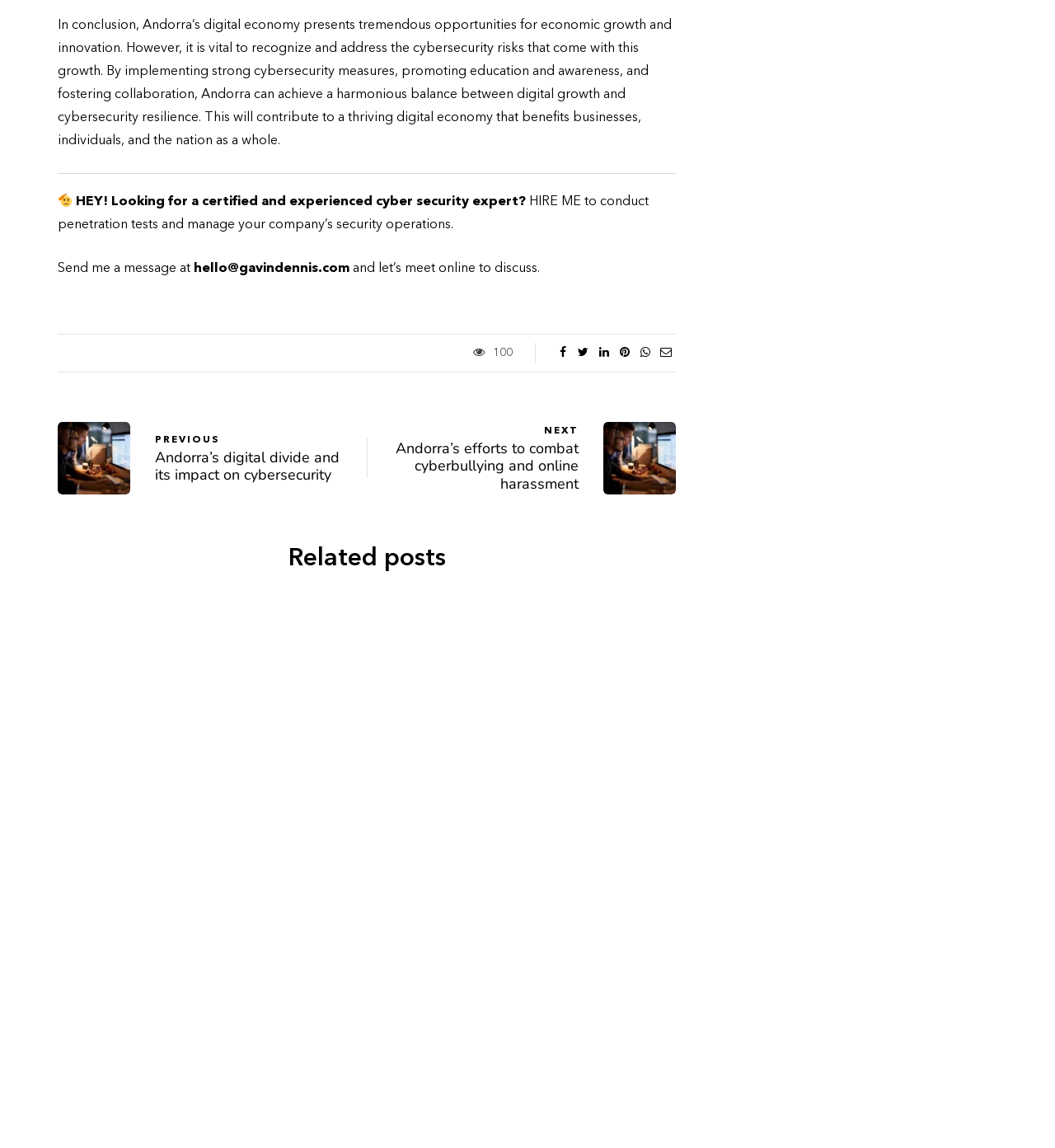Determine the bounding box coordinates of the clickable region to follow the instruction: "Click the 'NEXT' link".

[0.348, 0.368, 0.548, 0.43]